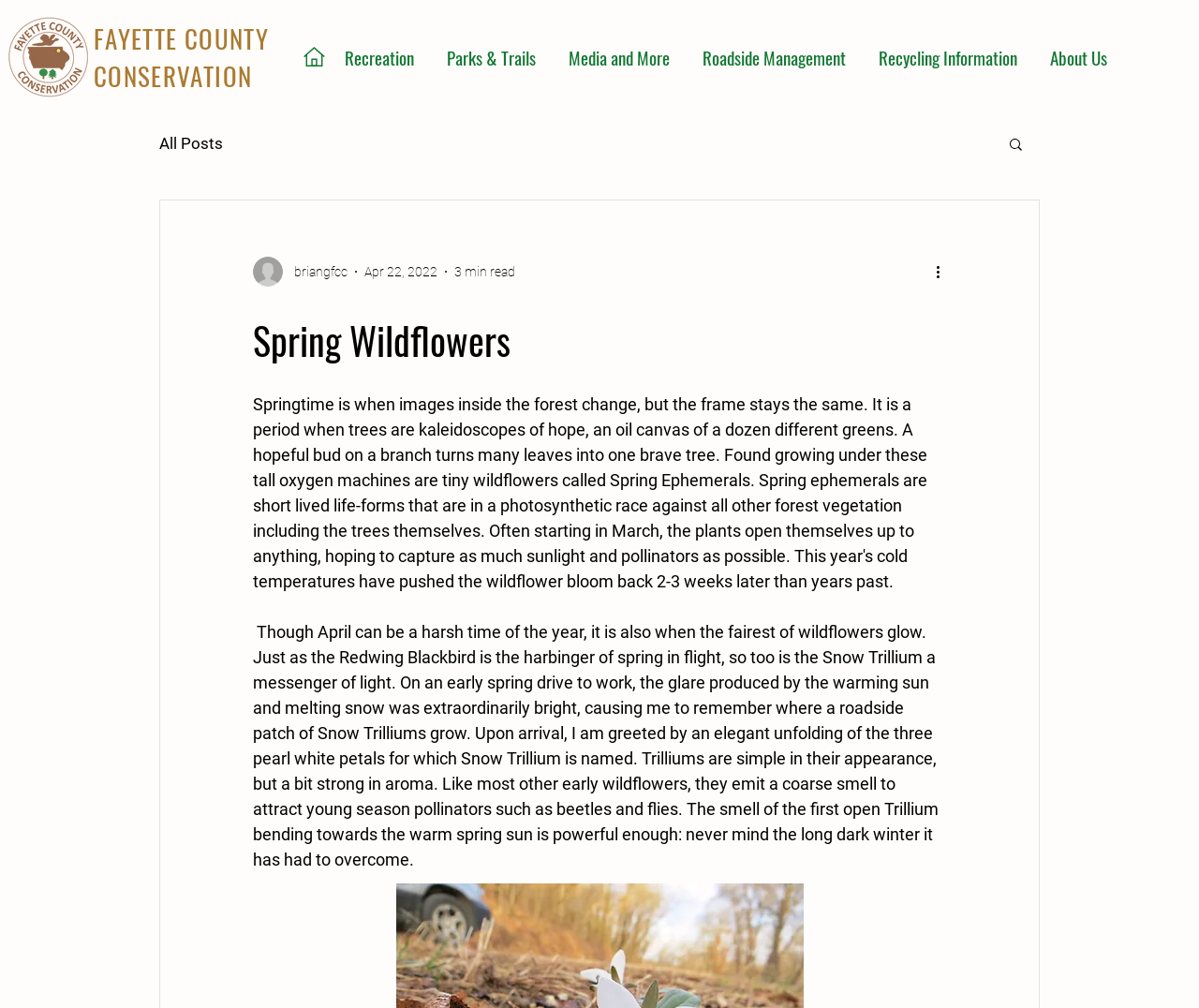What is the date of the blog post?
Please answer the question with as much detail as possible using the screenshot.

The answer can be found in the generic element 'Apr 22, 2022' which is a sibling element of the generic element '3 min read'.